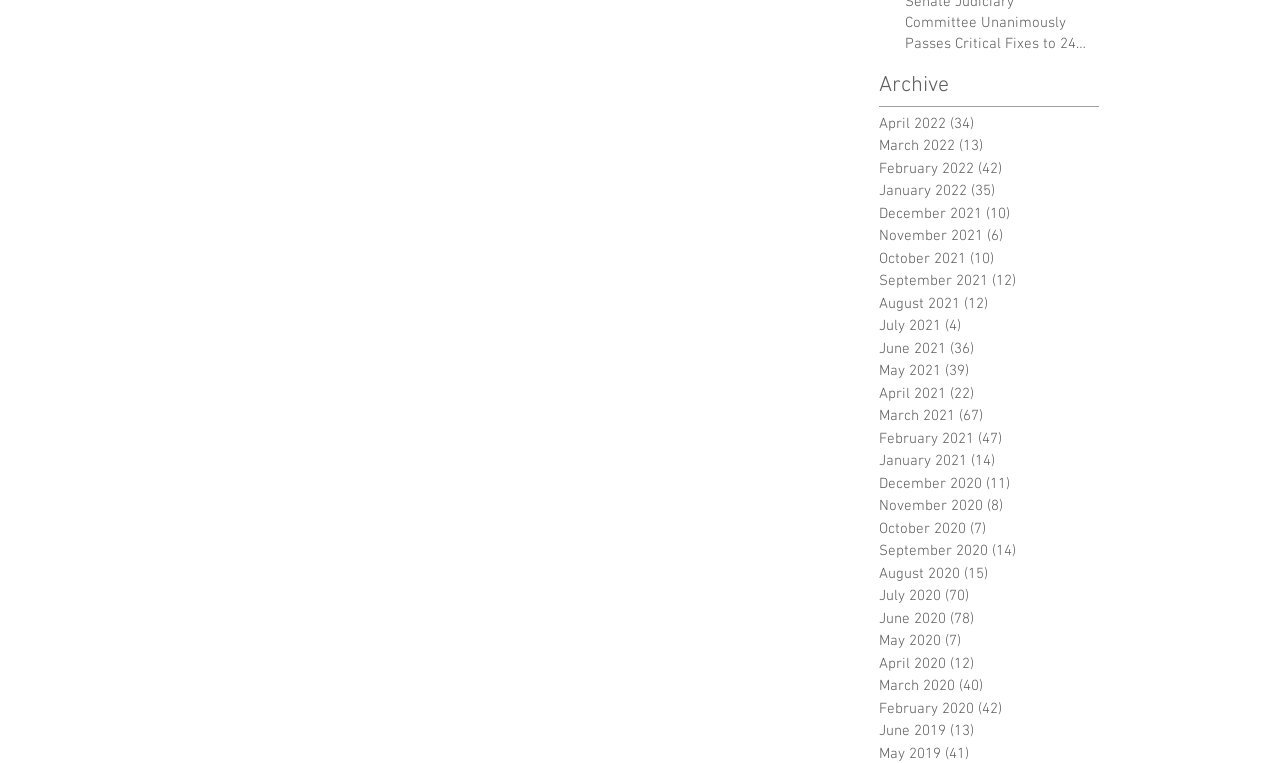Using the elements shown in the image, answer the question comprehensively: How many links are there in the archive?

The number of links in the archive can be found by counting the number of link elements that are children of the heading element 'Archive', which is 27.